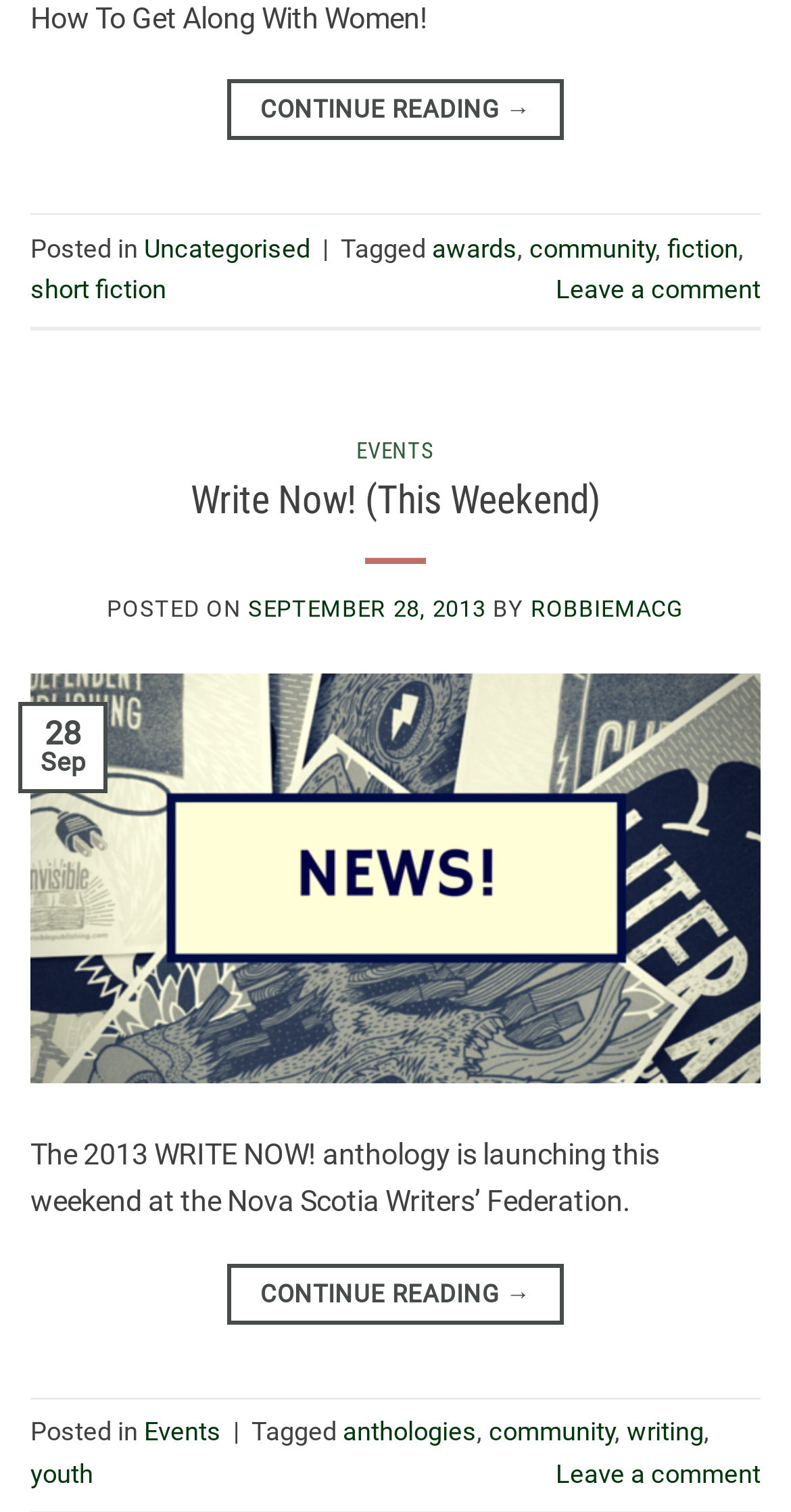What is the author of the post?
Provide a fully detailed and comprehensive answer to the question.

The author of the post is mentioned as 'ROBBIEMACG' in the webpage, which is indicated by the link element with the same text.